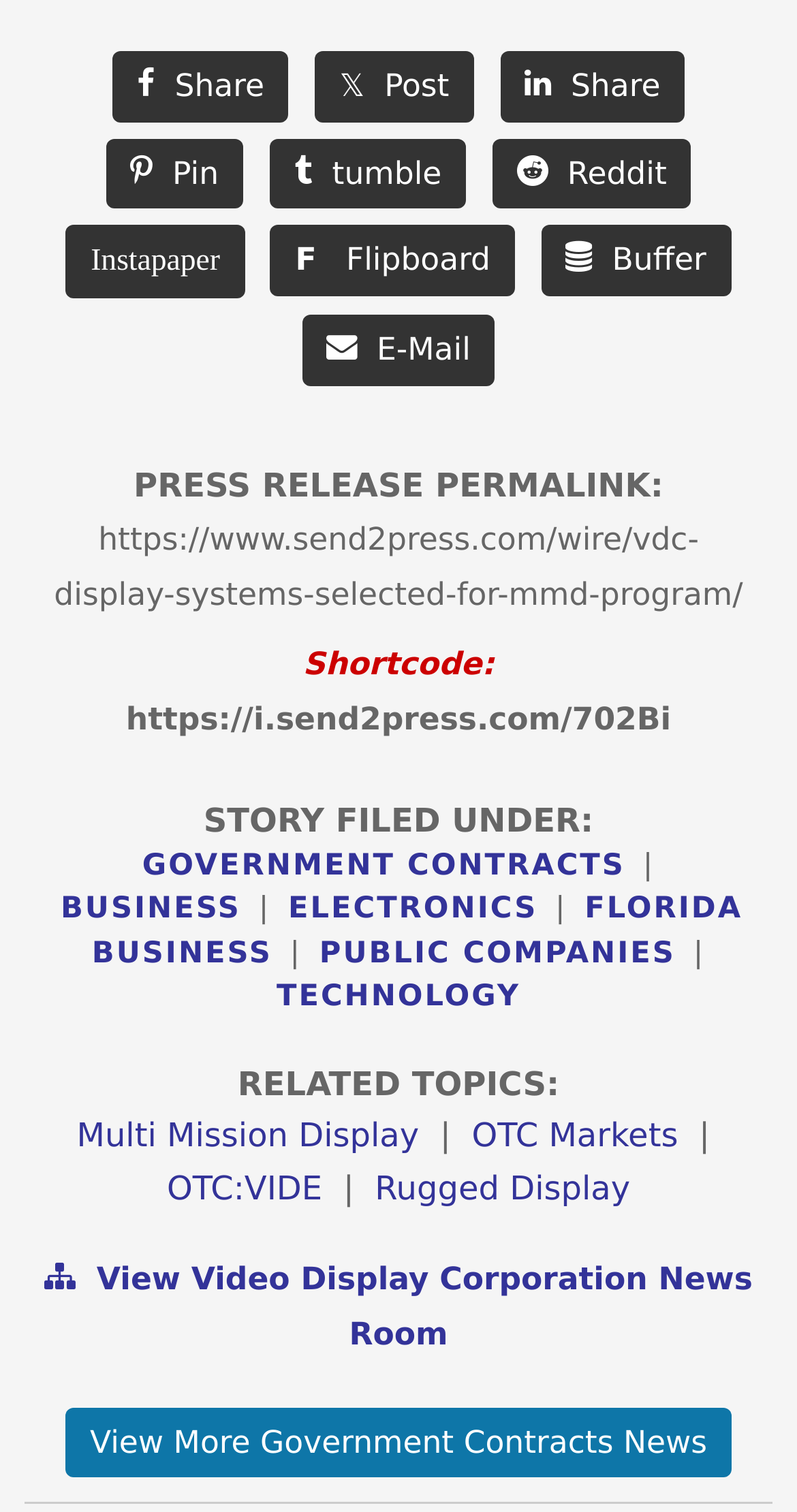What is the shortcode of the press release?
Look at the screenshot and respond with a single word or phrase.

https://i.send2press.com/702Bi